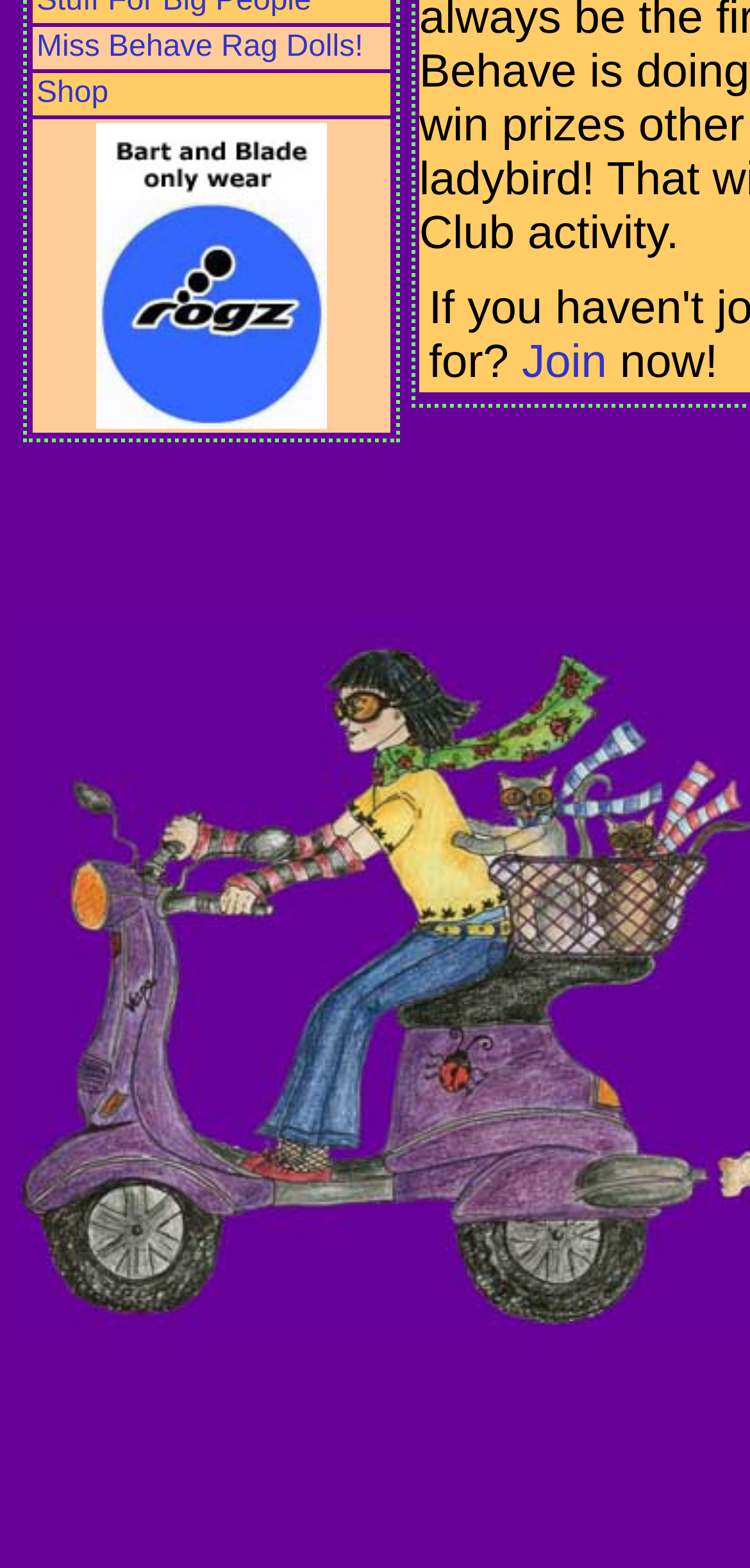Locate and provide the bounding box coordinates for the HTML element that matches this description: "Join".

[0.696, 0.215, 0.809, 0.248]